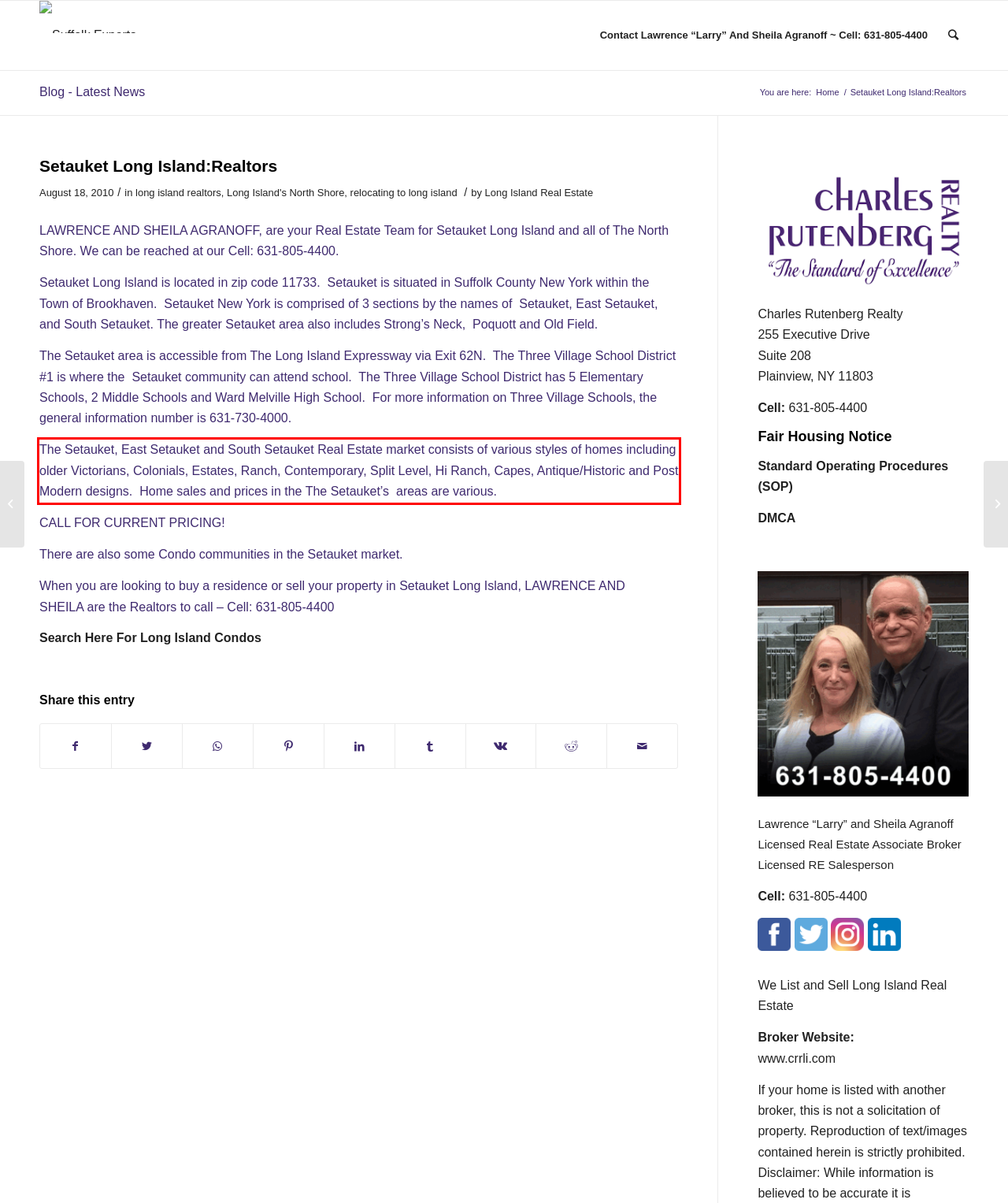In the screenshot of the webpage, find the red bounding box and perform OCR to obtain the text content restricted within this red bounding box.

The Setauket, East Setauket and South Setauket Real Estate market consists of various styles of homes including older Victorians, Colonials, Estates, Ranch, Contemporary, Split Level, Hi Ranch, Capes, Antique/Historic and Post Modern designs. Home sales and prices in the The Setauket’s areas are various.